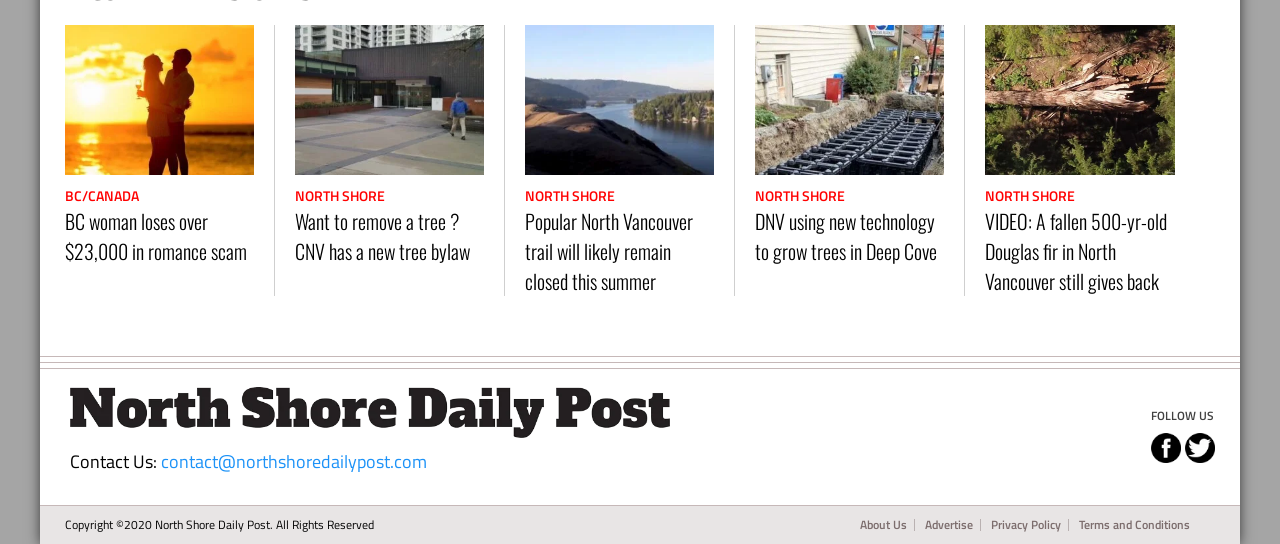From the image, can you give a detailed response to the question below:
What is the topic of the first article?

The first article is about a BC woman who loses over $23,000 in a romance scam, which is indicated by the link text 'BC woman loses over $23,000 in romance scam'.